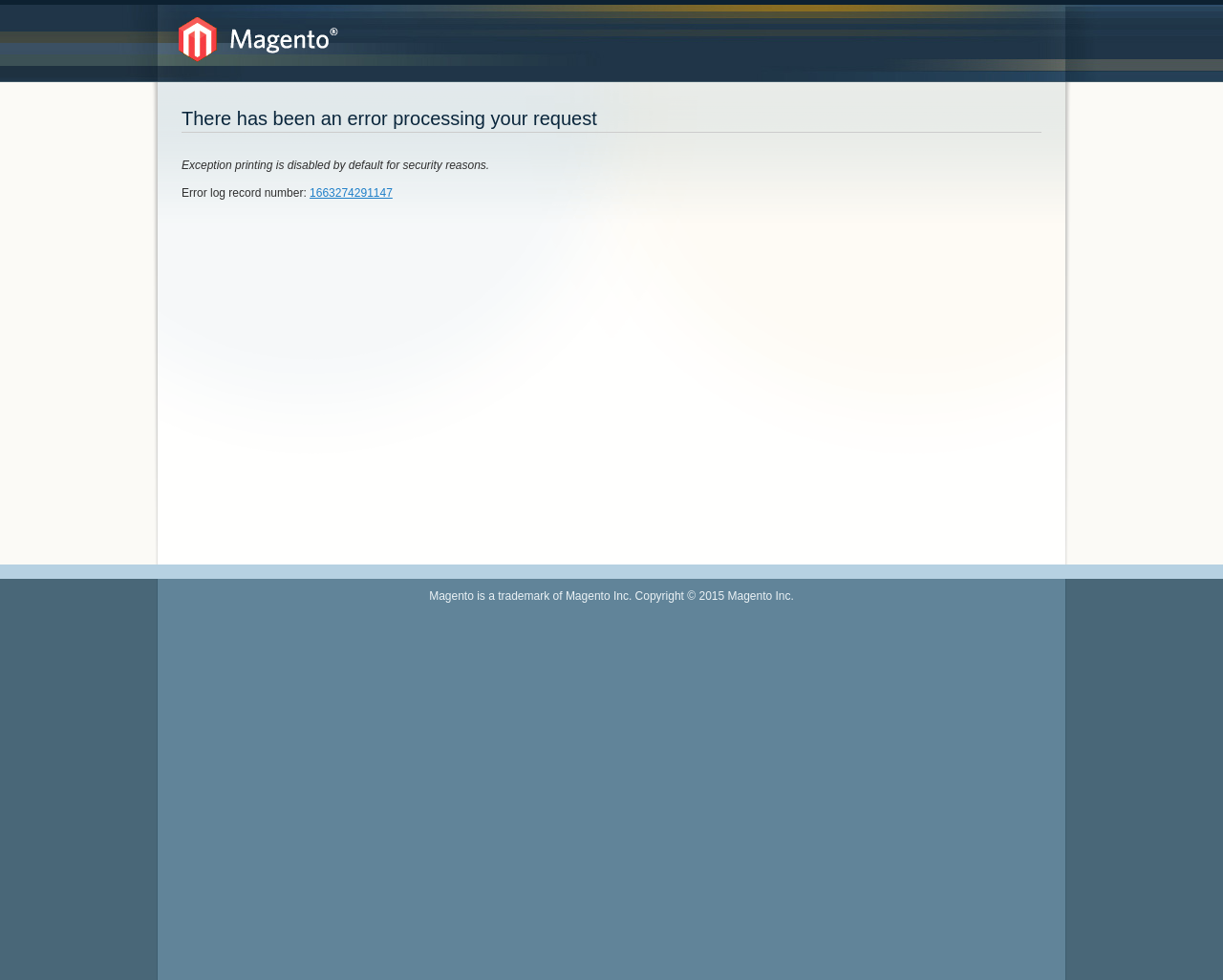With reference to the image, please provide a detailed answer to the following question: Why is exception printing disabled?

I found this answer by reading the StaticText element that says 'Exception printing is disabled by default for security reasons.', which explicitly states the reason.